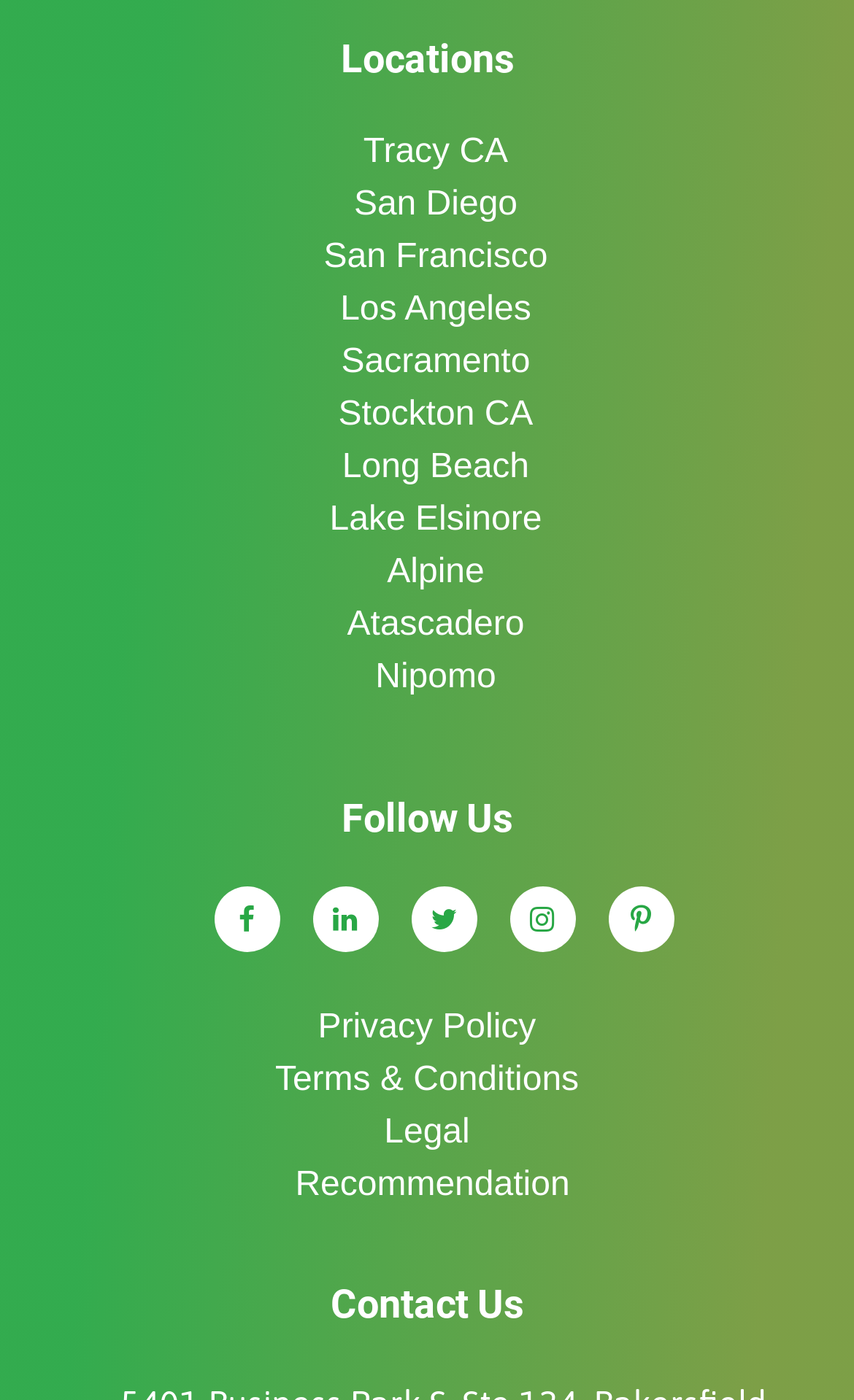Locate the bounding box coordinates of the element that should be clicked to fulfill the instruction: "Follow on Facebook".

[0.25, 0.634, 0.327, 0.68]